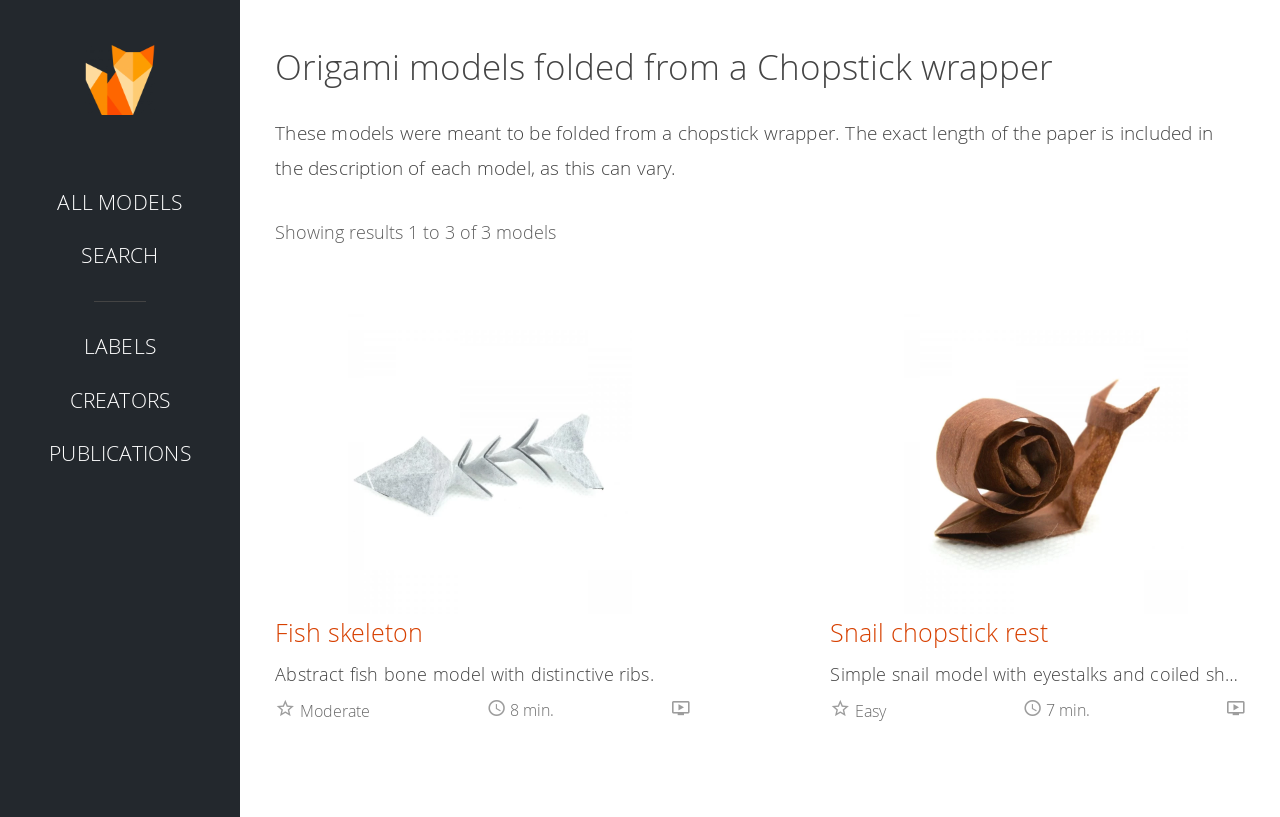Please extract and provide the main headline of the webpage.

Origami models folded from a Chopstick wrapper